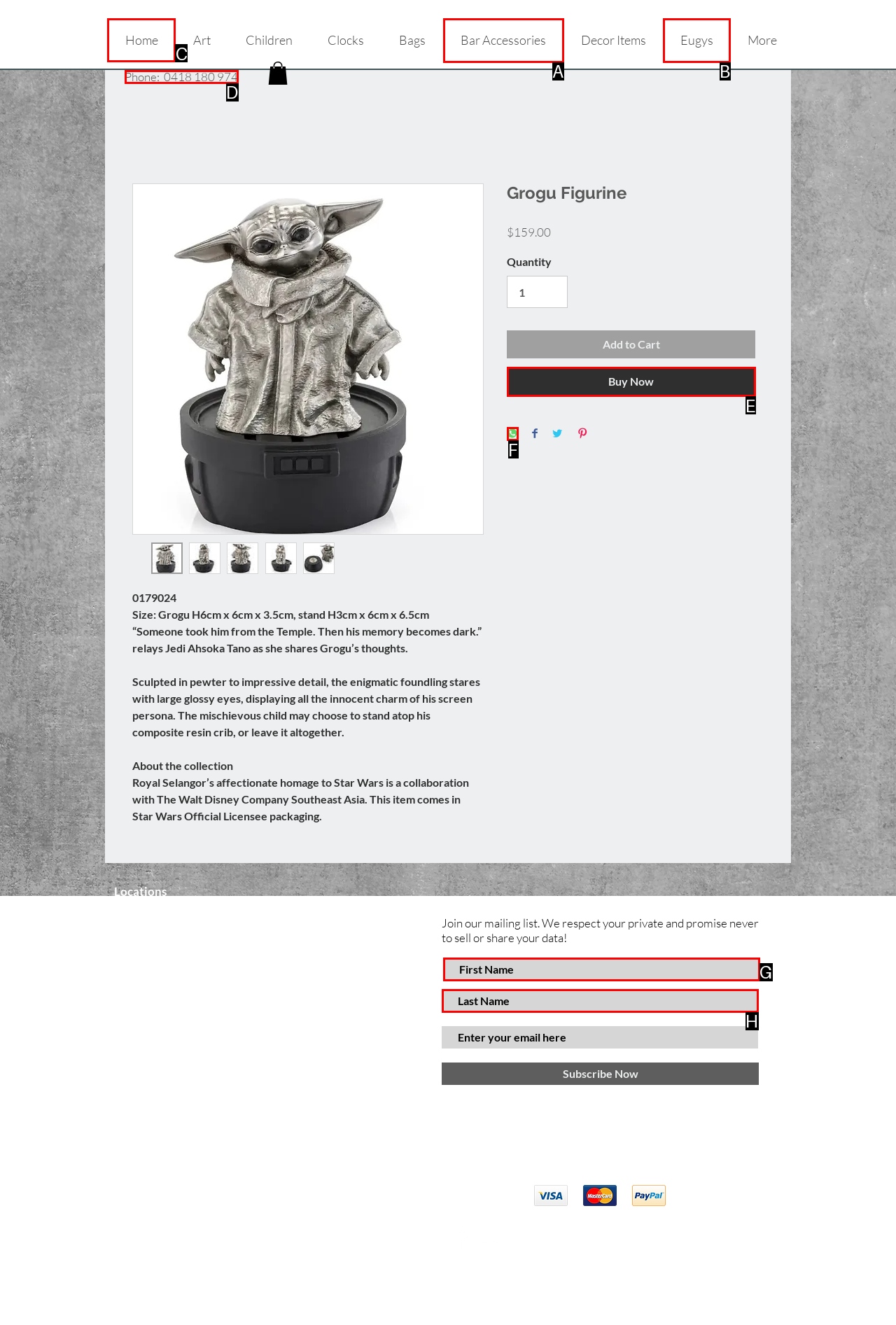Choose the HTML element that should be clicked to achieve this task: Click the 'Home' link
Respond with the letter of the correct choice.

C